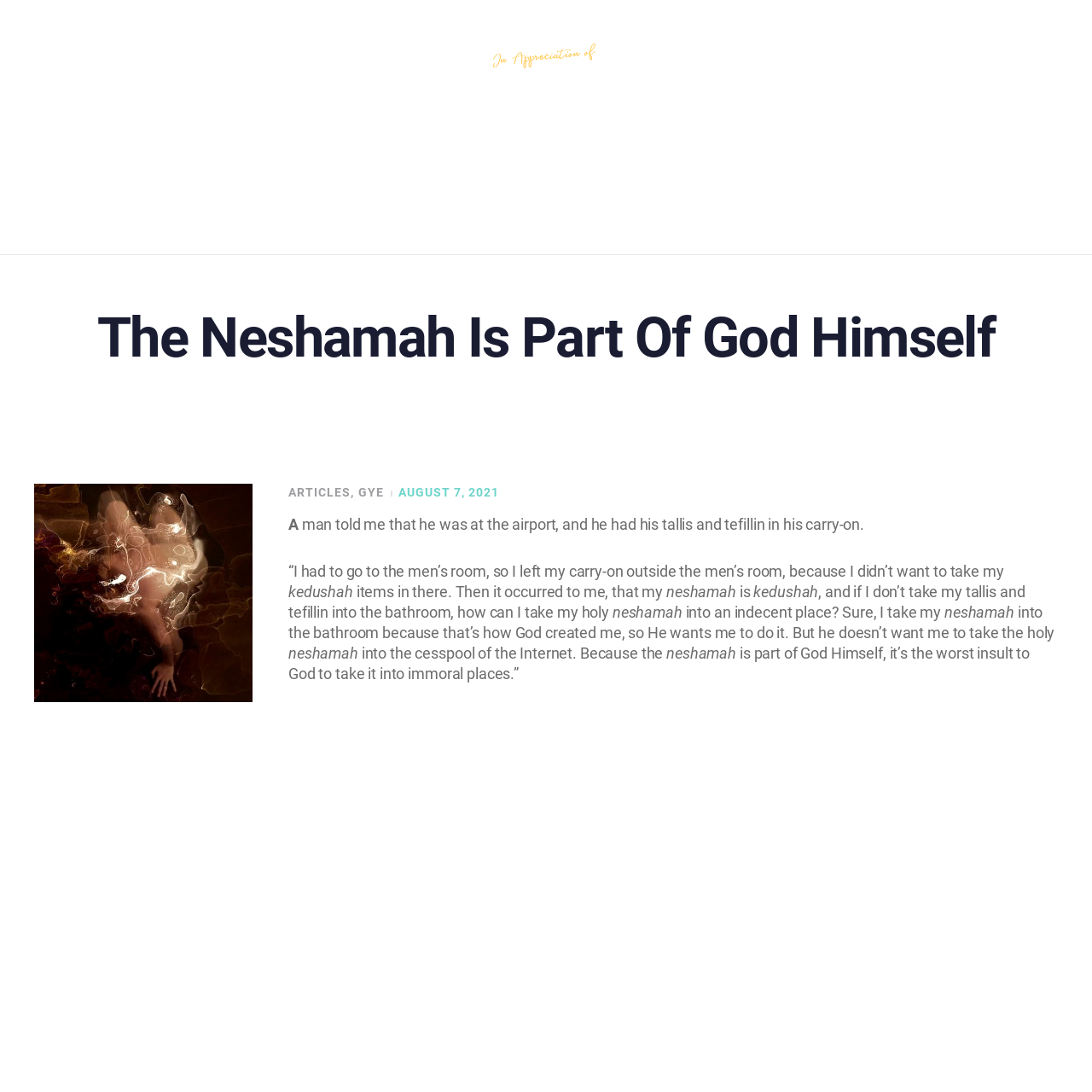Determine the bounding box coordinates of the area to click in order to meet this instruction: "Go to the GALLERY page".

[0.3, 0.219, 0.7, 0.273]